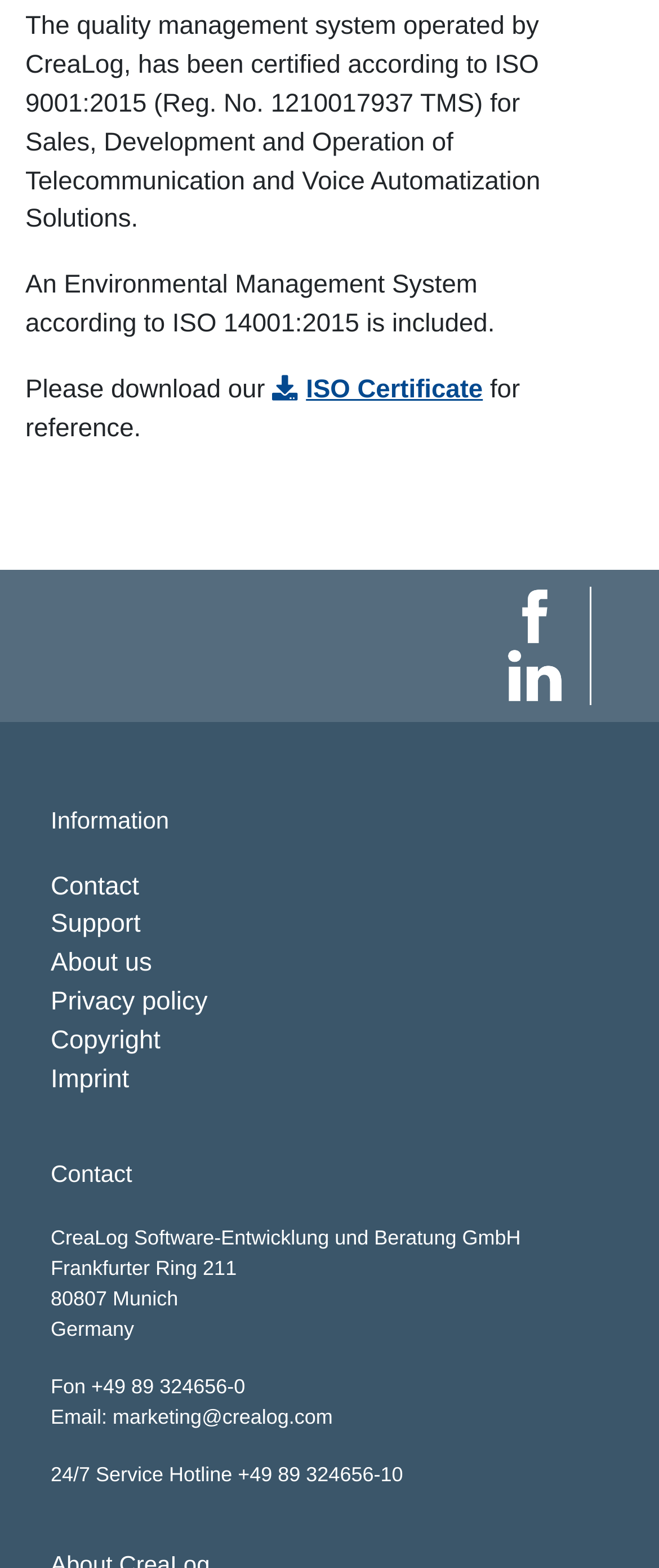Locate the coordinates of the bounding box for the clickable region that fulfills this instruction: "Download the ISO Certificate".

[0.413, 0.239, 0.733, 0.258]